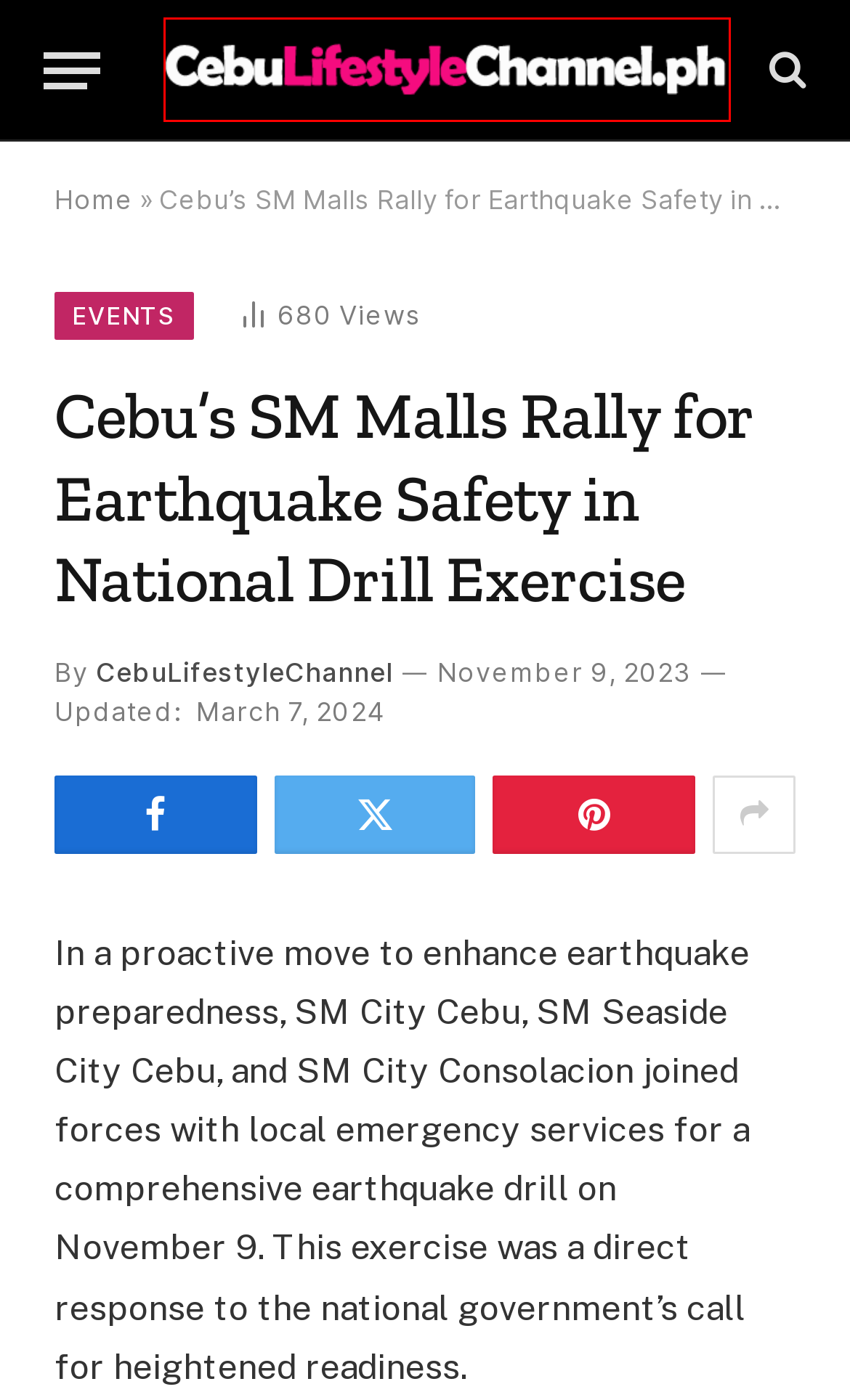Consider the screenshot of a webpage with a red bounding box and select the webpage description that best describes the new page that appears after clicking the element inside the red box. Here are the candidates:
A. Gealon Racing Team Shines at HOKA Triogy Run and Axel Run - Cebu Lifestyle Channel
B. Gealon Airsoft Games Unveils Urban Storm 8 'Extraction' in Cebu City - Cebu Lifestyle Channel
C. CebuLifestyleChannel, Author at Cebu Lifestyle Channel
D. SM Malls Archives - Cebu Lifestyle Channel
E. Cebu Lifestyle Channel - Cebu's Lifestyle and Business News Site
F. Cebu Pacific Expands Cebu Hub with New Masbate and Bangkok Routes - Cebu Lifestyle Channel
G. Contact CebuLifestyleChannel.ph
H. Cebu Events Archive

E